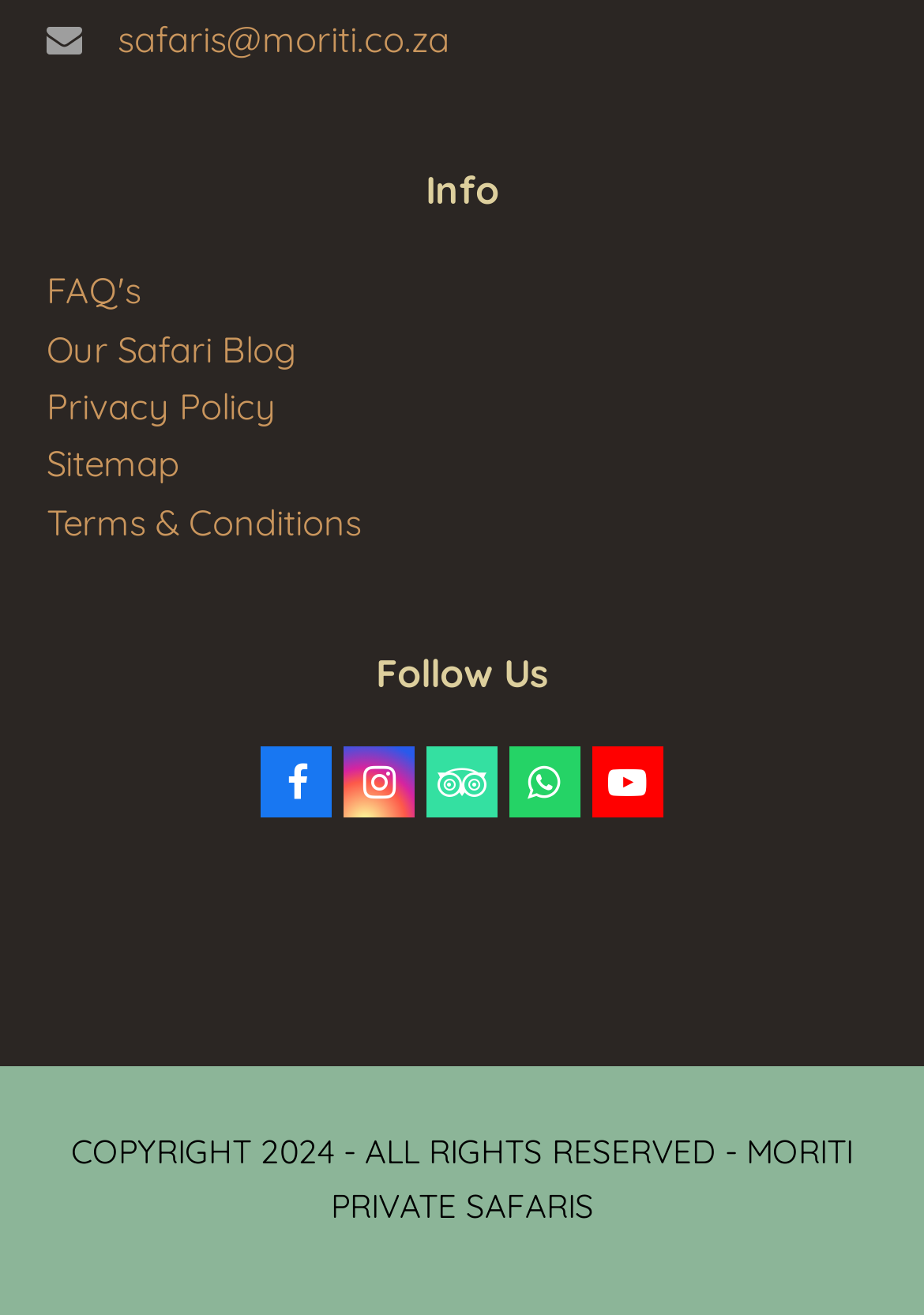Can you find the bounding box coordinates for the element to click on to achieve the instruction: "follow on Facebook"?

[0.283, 0.568, 0.36, 0.622]